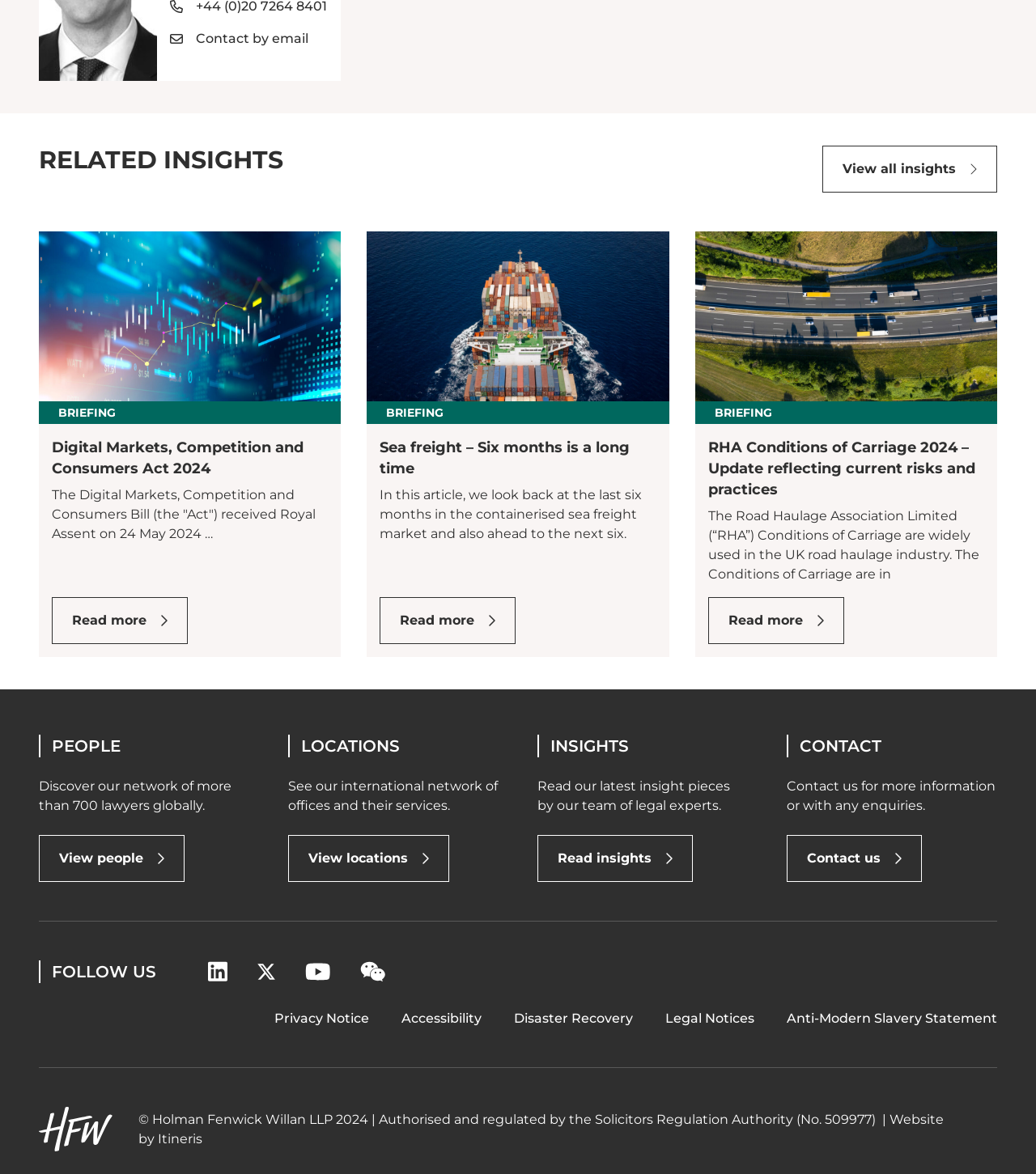Please identify the bounding box coordinates of the element that needs to be clicked to execute the following command: "Contact by email". Provide the bounding box using four float numbers between 0 and 1, formatted as [left, top, right, bottom].

[0.164, 0.025, 0.298, 0.041]